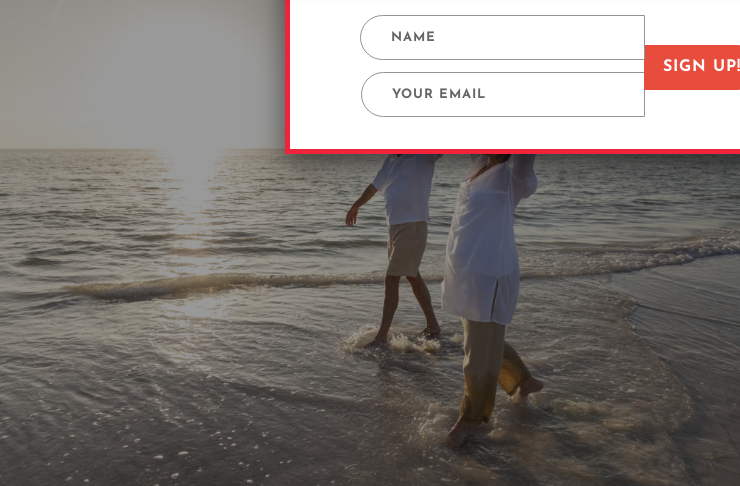Give a concise answer of one word or phrase to the question: 
What is partially obscuring the view in the foreground?

Input fields